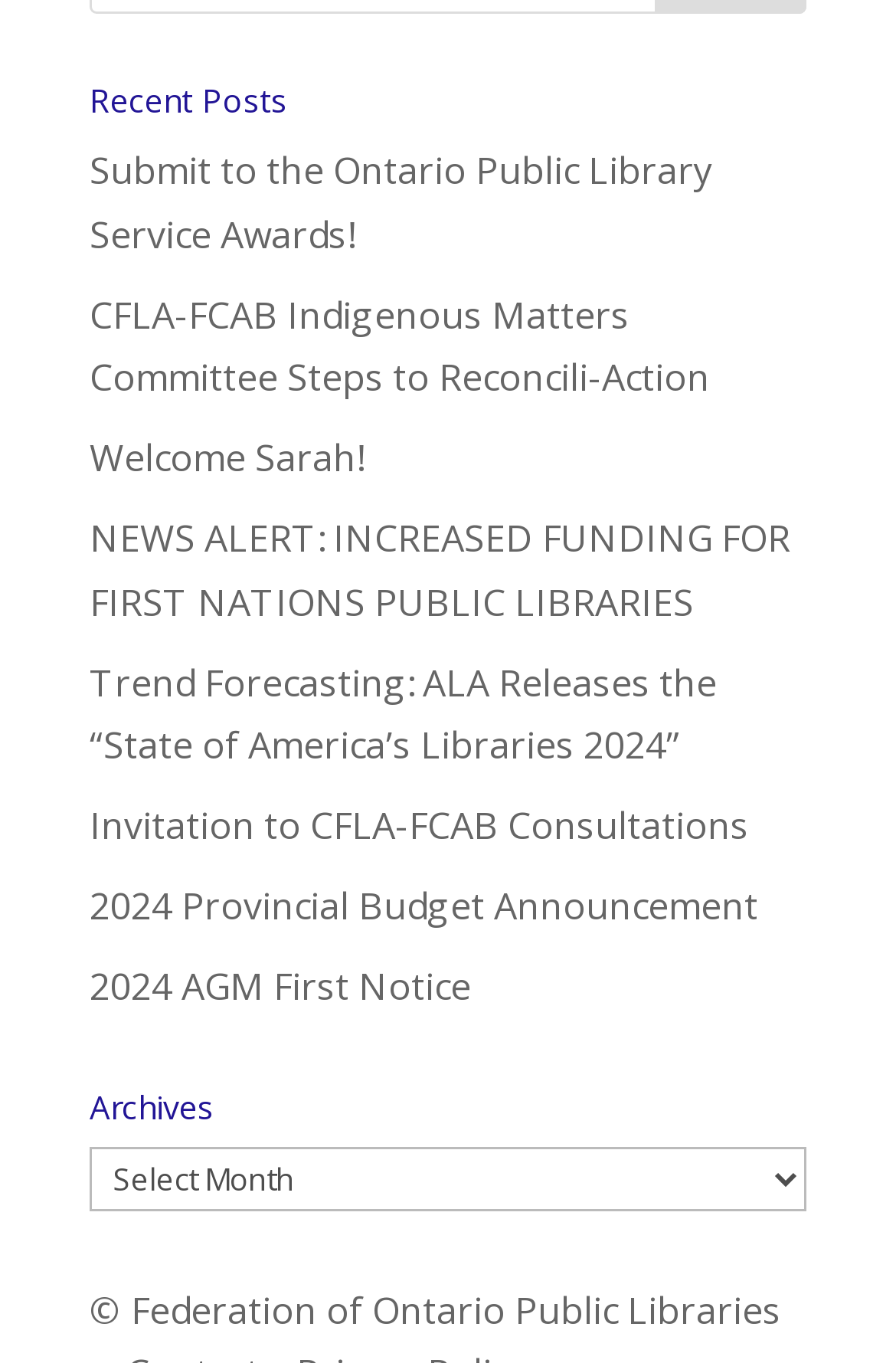Please determine the bounding box coordinates of the area that needs to be clicked to complete this task: 'Select an archive'. The coordinates must be four float numbers between 0 and 1, formatted as [left, top, right, bottom].

[0.1, 0.842, 0.9, 0.889]